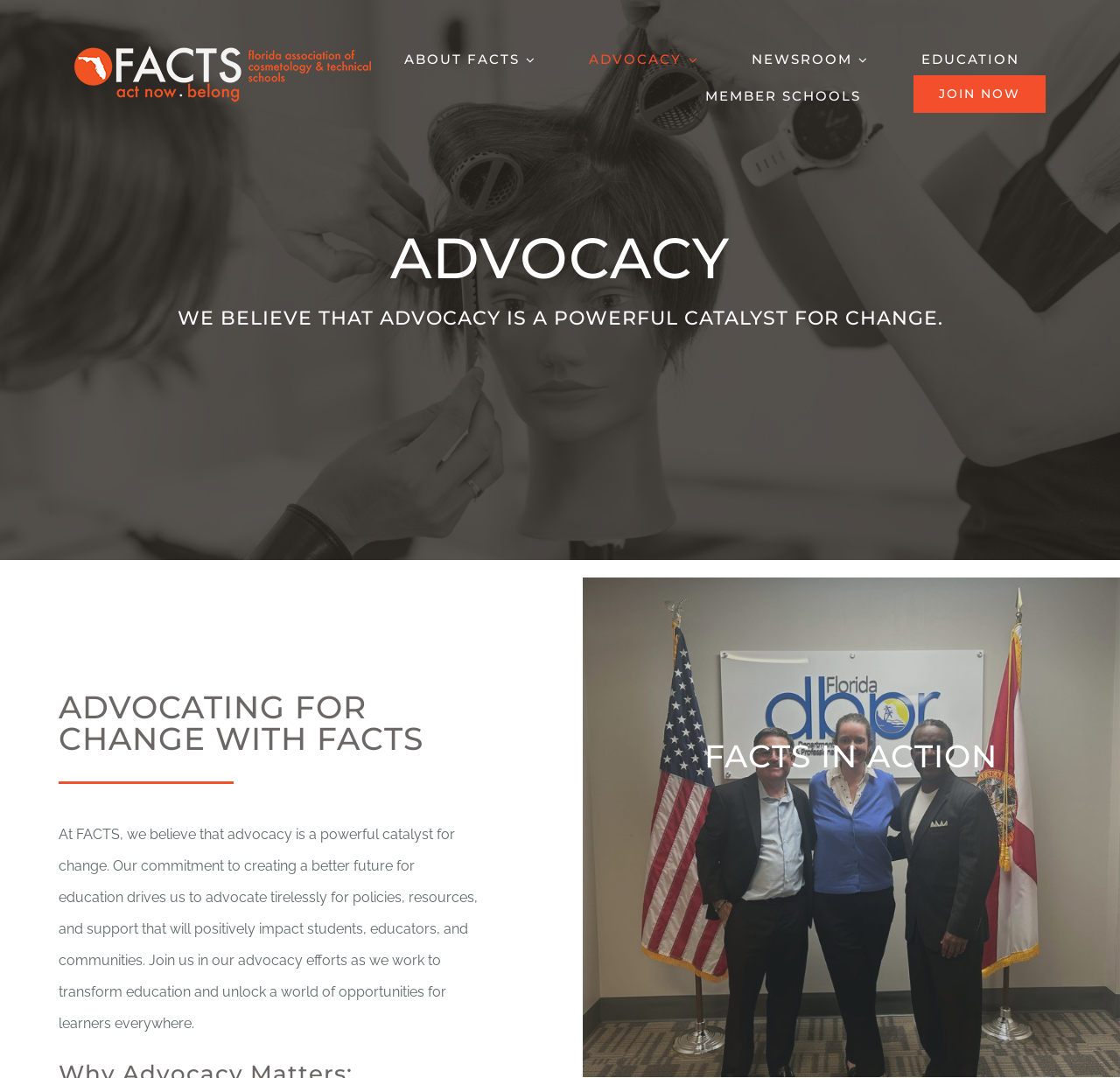Bounding box coordinates are specified in the format (top-left x, top-left y, bottom-right x, bottom-right y). All values are floating point numbers bounded between 0 and 1. Please provide the bounding box coordinate of the region this sentence describes: Advocacy

[0.526, 0.037, 0.624, 0.07]